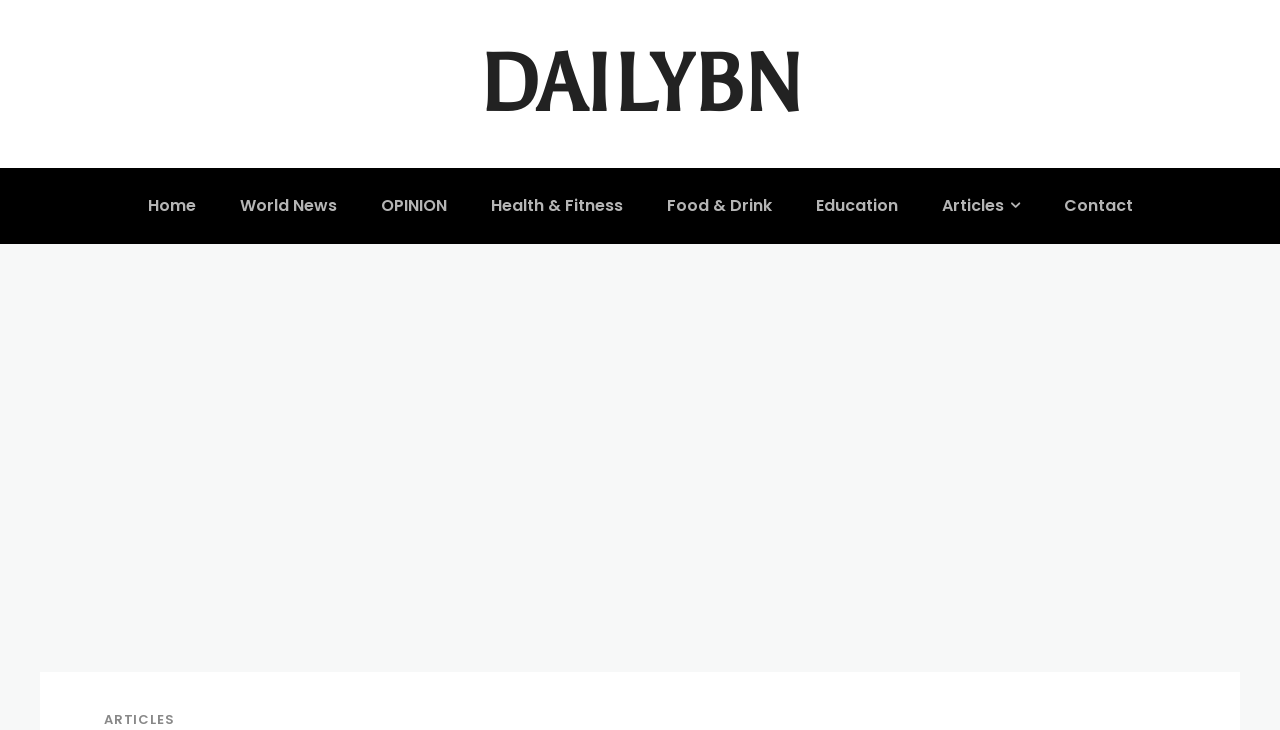Reply to the question below using a single word or brief phrase:
What is the brand of phone case mentioned?

Huawei